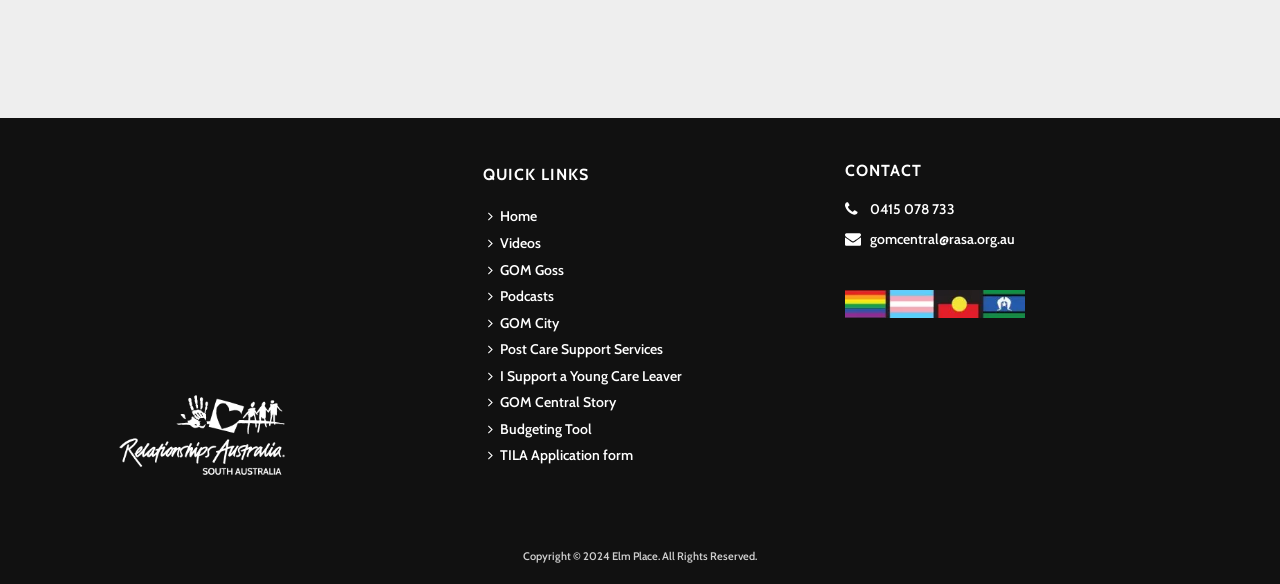How many images are there in the quick links section?
Give a detailed explanation using the information visible in the image.

There are 9 images in the quick links section because each of the 9 quick links has an associated image, which are located at the top-left of the webpage.